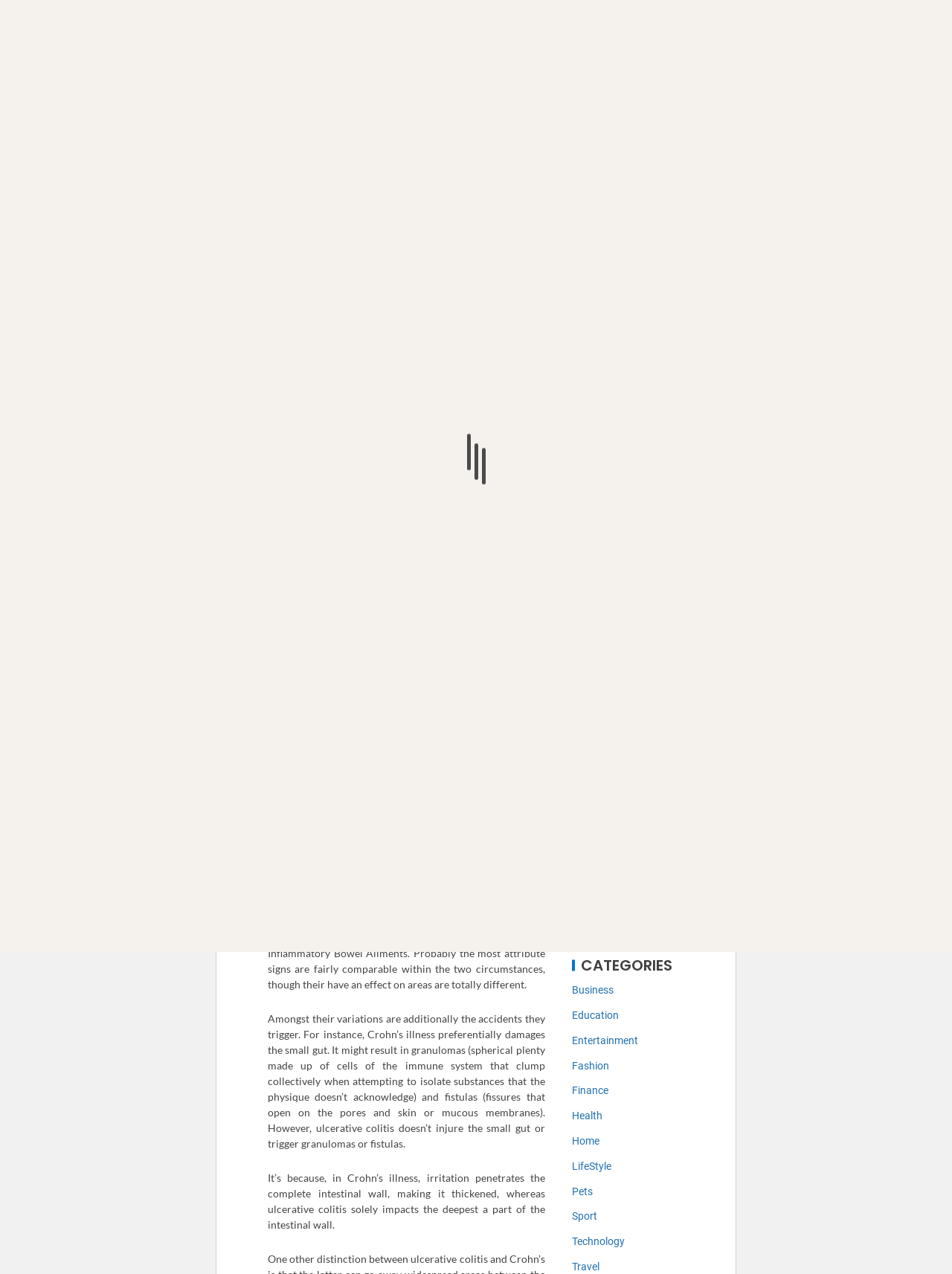Bounding box coordinates are specified in the format (top-left x, top-left y, bottom-right x, bottom-right y). All values are floating point numbers bounded between 0 and 1. Please provide the bounding box coordinate of the region this sentence describes: Write For Us

[0.288, 0.34, 0.363, 0.351]